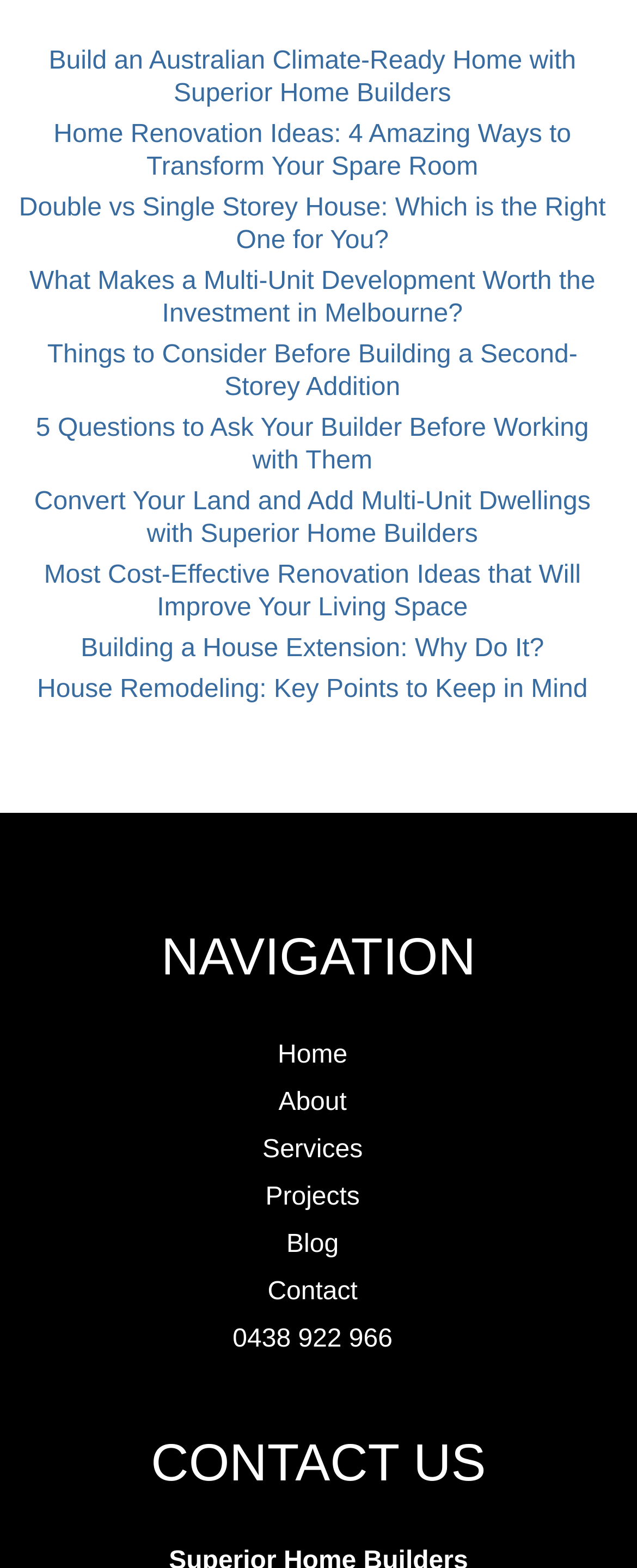Is there a phone number on the webpage? Refer to the image and provide a one-word or short phrase answer.

Yes